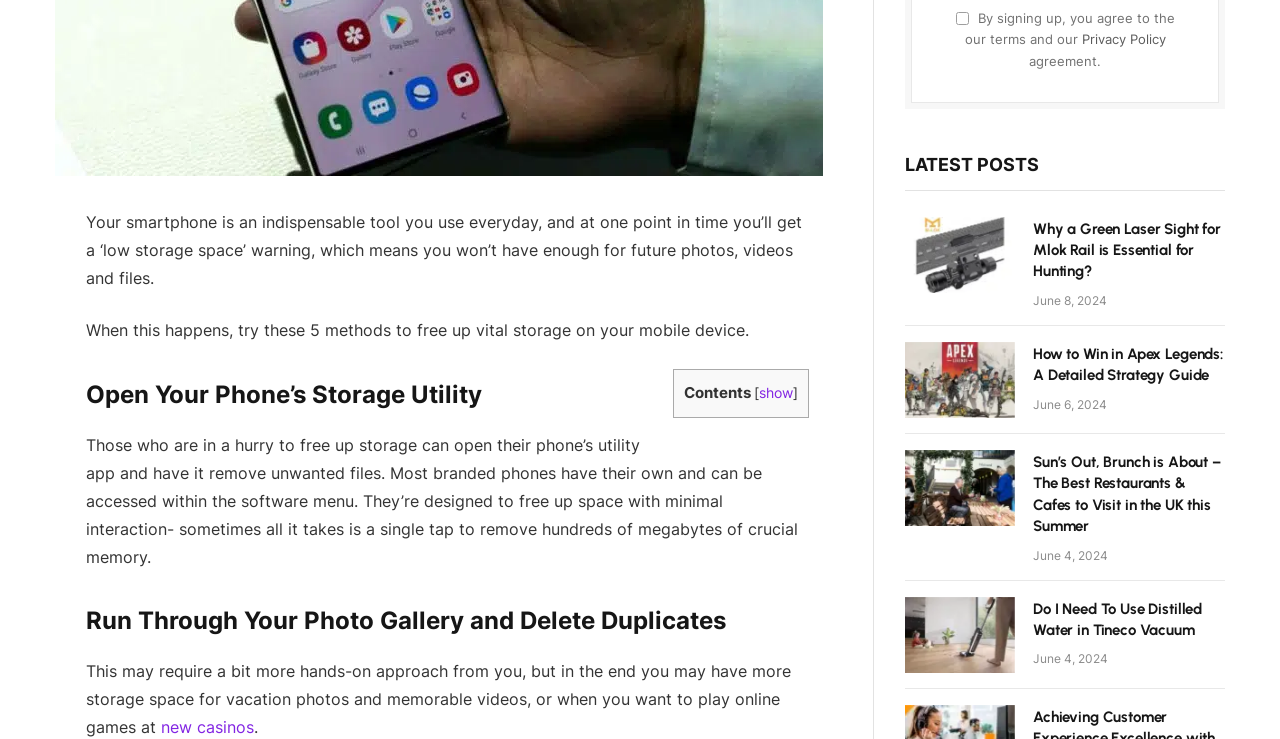Given the description: "new casinos", determine the bounding box coordinates of the UI element. The coordinates should be formatted as four float numbers between 0 and 1, [left, top, right, bottom].

[0.126, 0.97, 0.198, 0.998]